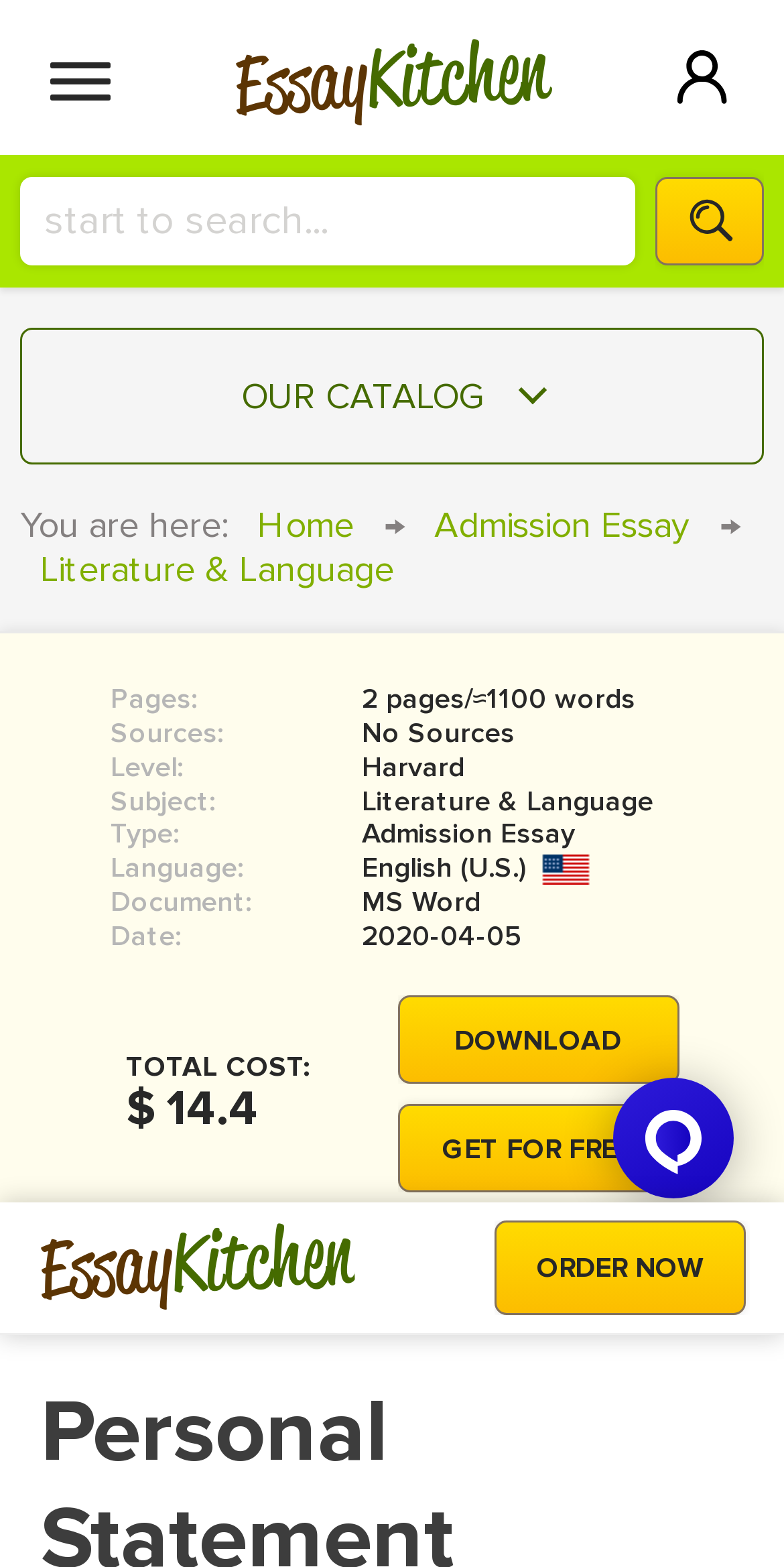Locate the bounding box coordinates of the element to click to perform the following action: 'Contact us'. The coordinates should be given as four float values between 0 and 1, in the form of [left, top, right, bottom].

[0.0, 0.204, 0.307, 1.0]